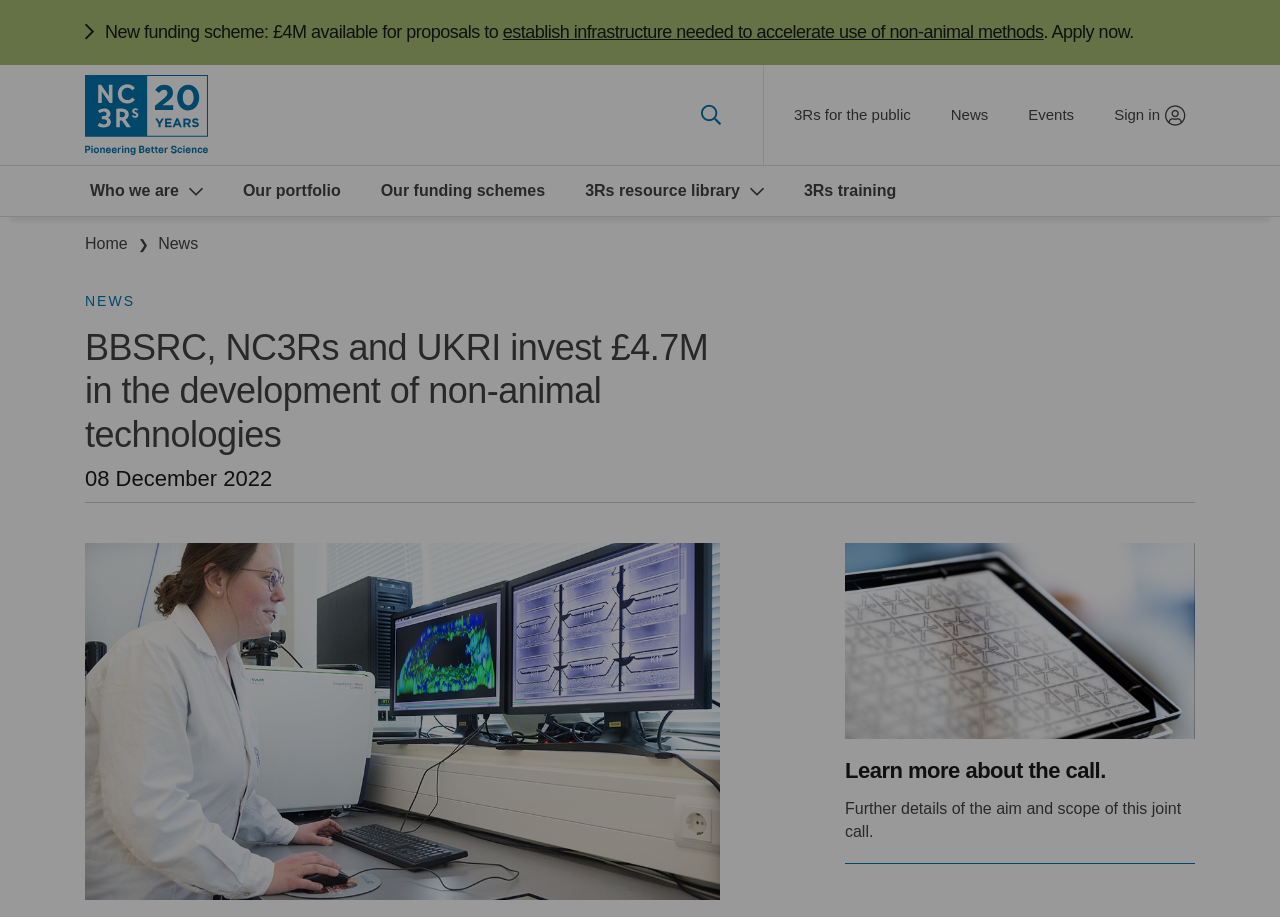Reply to the question with a single word or phrase:
What is the theme of the image with the scientist?

Experiment on computer screens